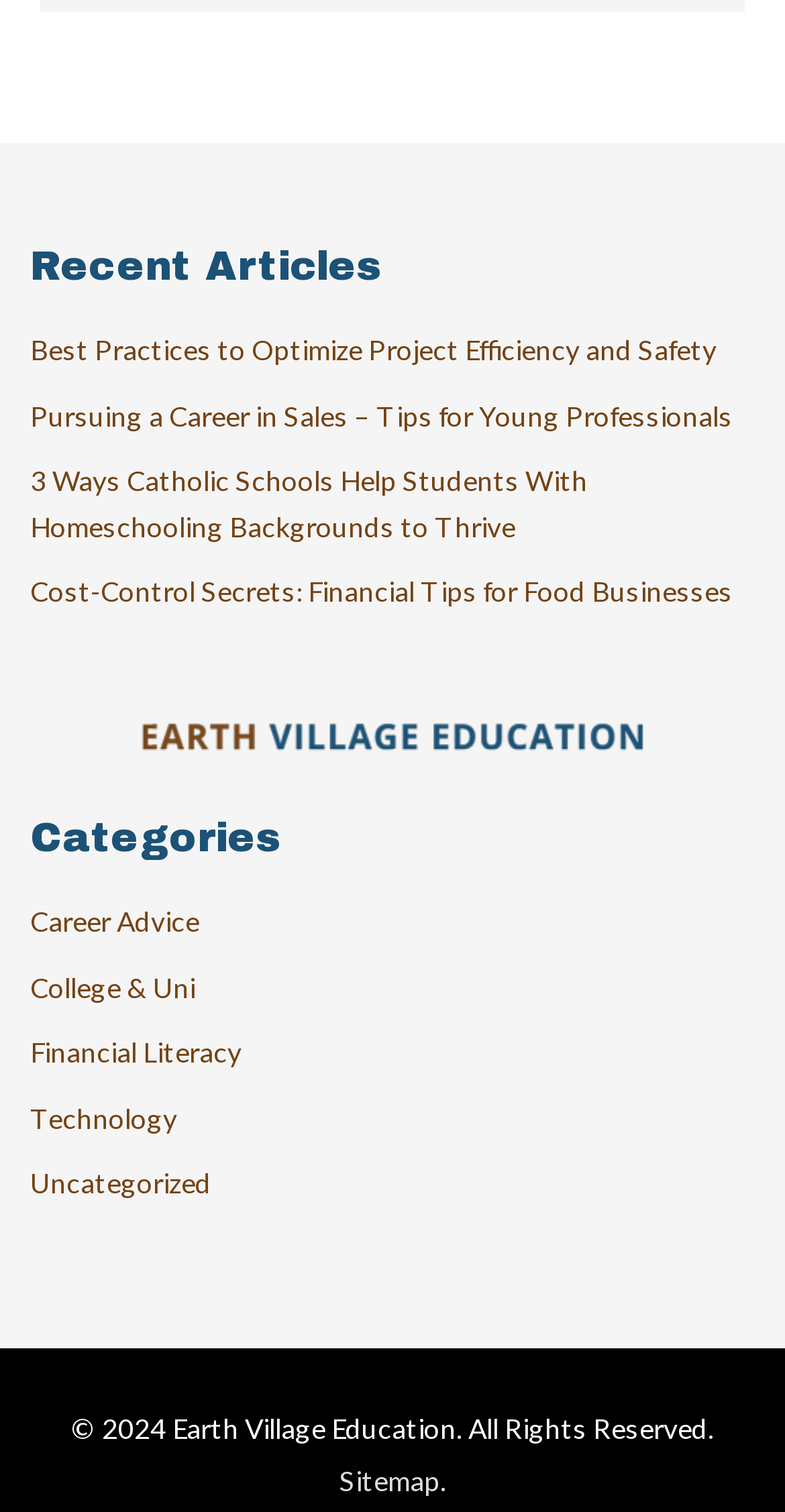What is the name of the website?
Based on the image, provide your answer in one word or phrase.

Earth Village Education